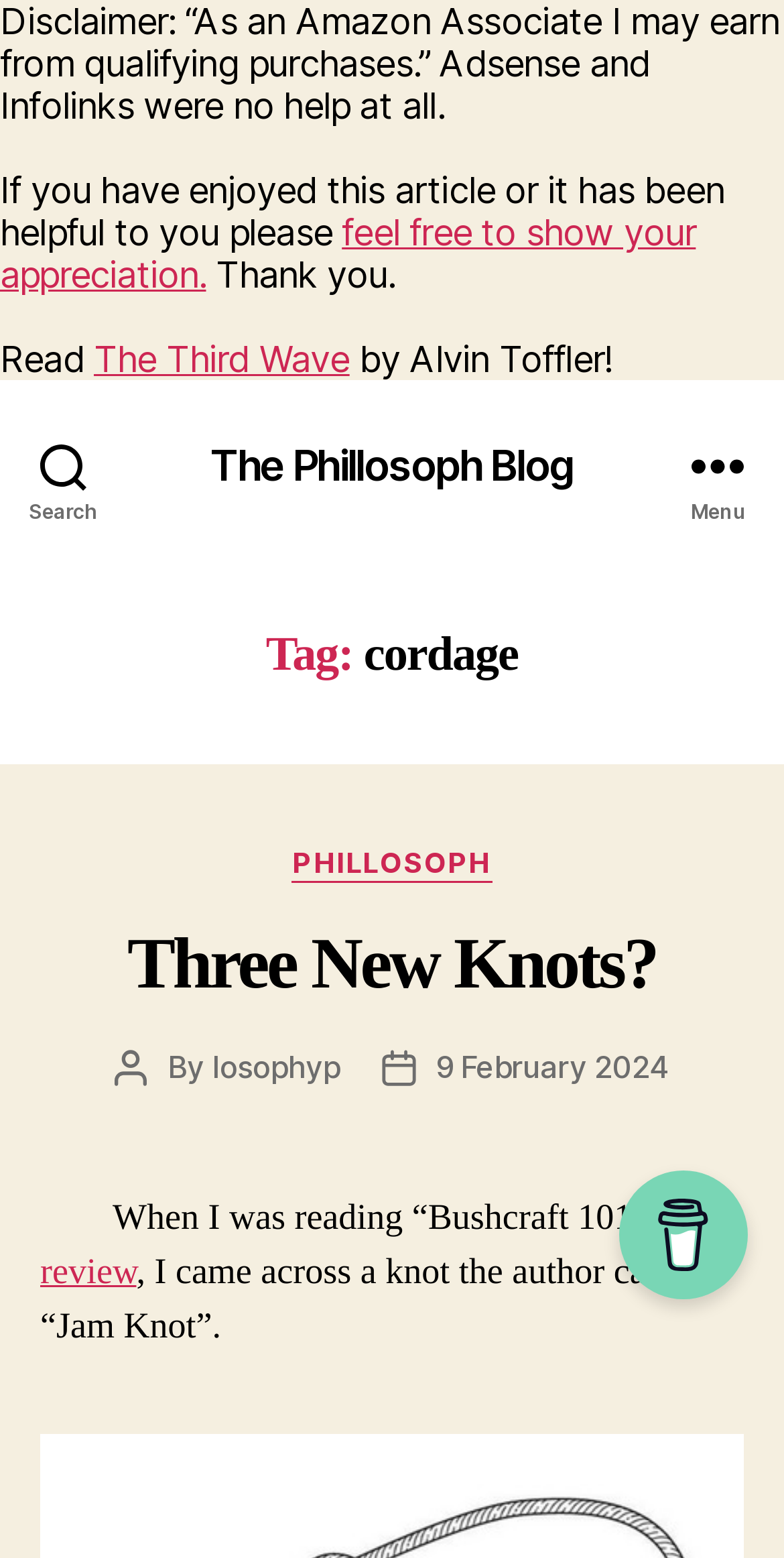Offer a comprehensive description of the webpage’s content and structure.

The webpage is a blog post titled "cordage - The Phillosoph Blog". At the top, there is a disclaimer notice stating "As an Amazon Associate I may earn from qualifying purchases. Adsense and Infolinks were no help at all." Below this, there is a message asking readers to show their appreciation if they have enjoyed the article.

On the left side, there are two links: "Read The Third Wave" by Alvin Toffler, and a "Search" button. On the right side, there is a "Menu" button. 

Below these elements, there is a header section with a tag "cordage" and a category section with a link to "PHILLOSOPH". The main content of the blog post starts with a heading "Three New Knots?" followed by a link to the same title. The article discusses the author's experience with a knot called "Jam Knot" while reading "Bushcraft 101".

On the right side of the main content, there is a section with information about the post author, "losophyp", and the post date, "9 February 2024". At the bottom right, there is an image with a "Buy Me A Coffee" button.